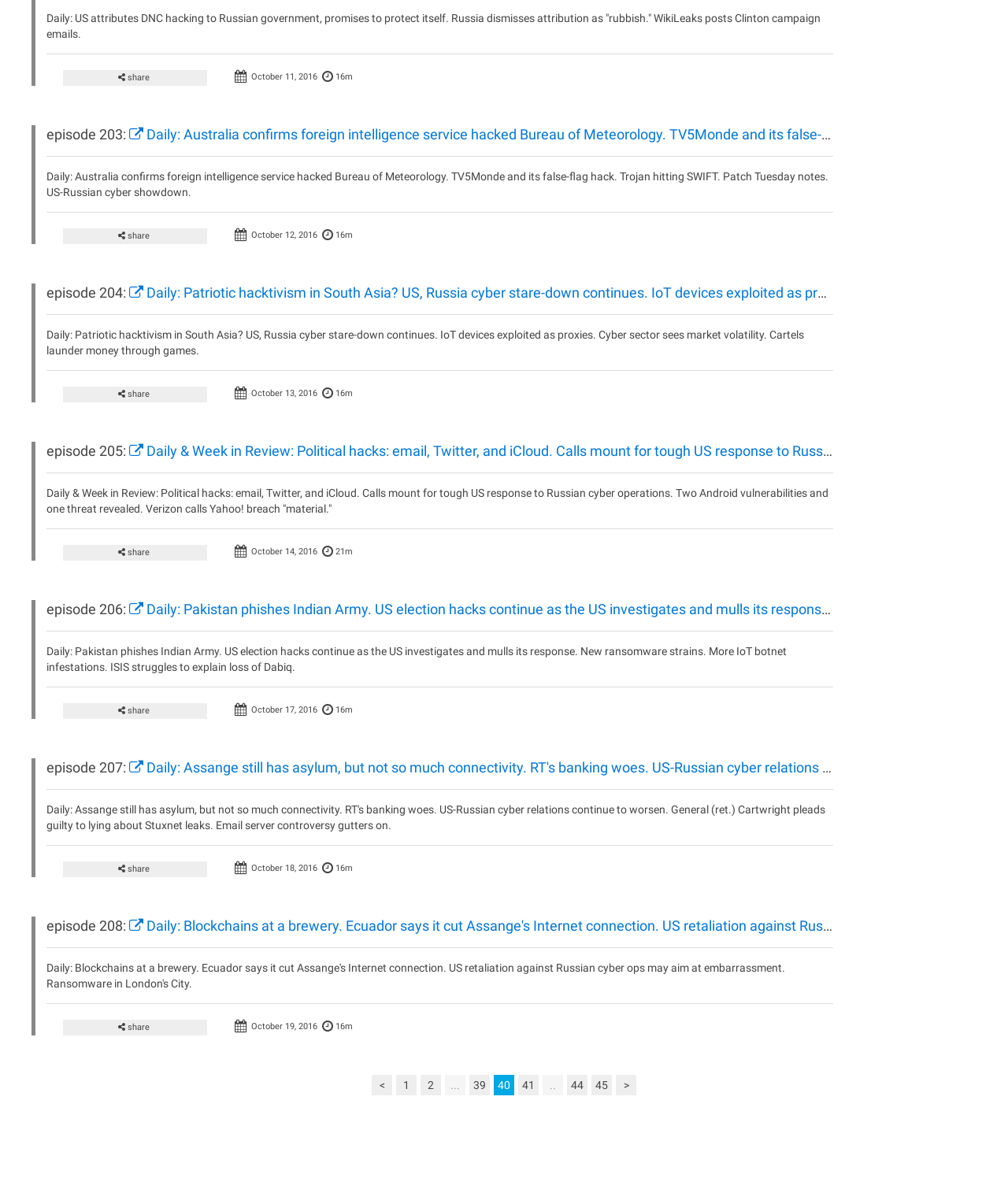How many episodes are listed on the webpage?
Using the image provided, answer with just one word or phrase.

8